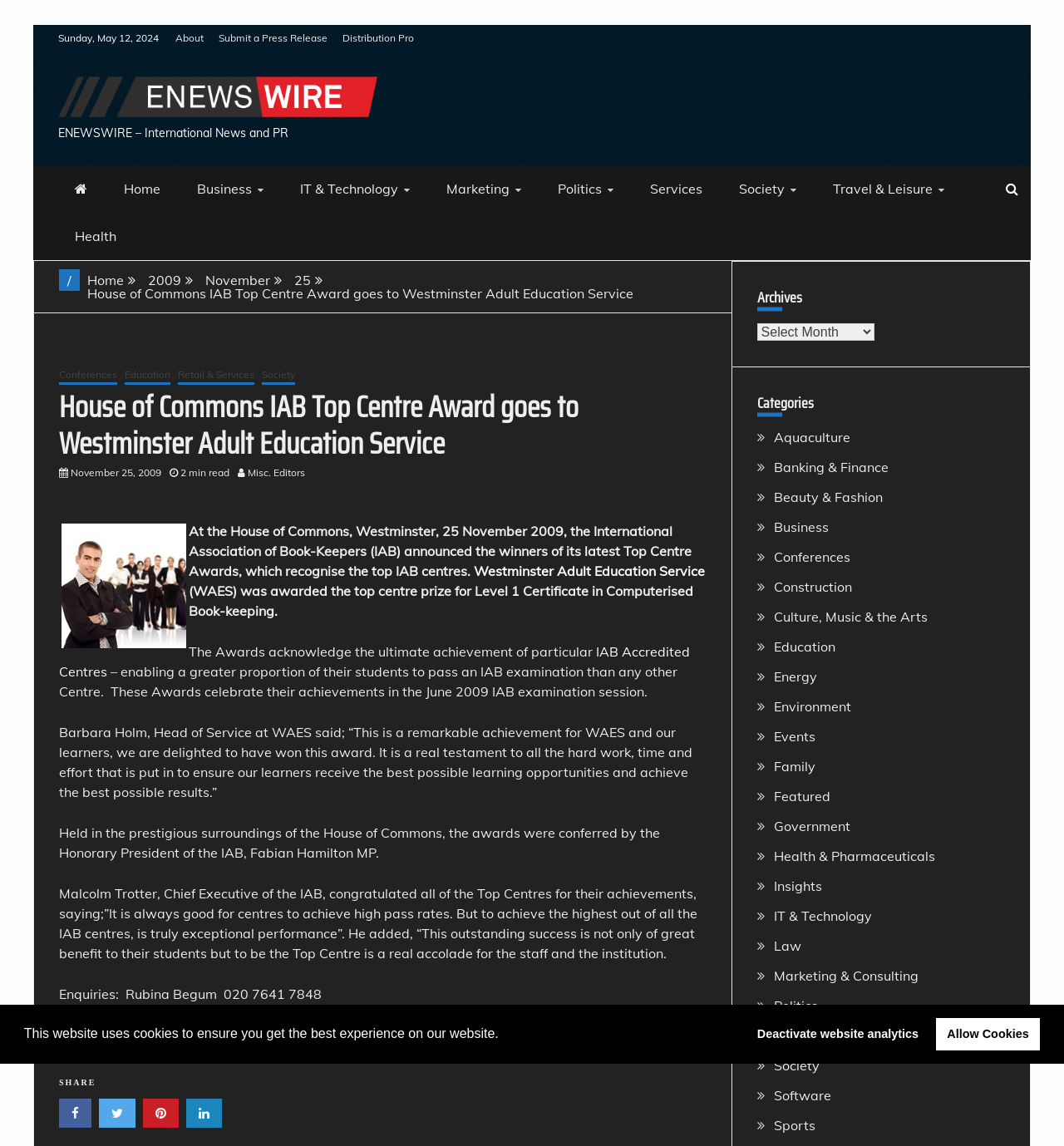Find the bounding box coordinates of the clickable area required to complete the following action: "Click the 'Submit a Press Release' link".

[0.205, 0.028, 0.308, 0.038]